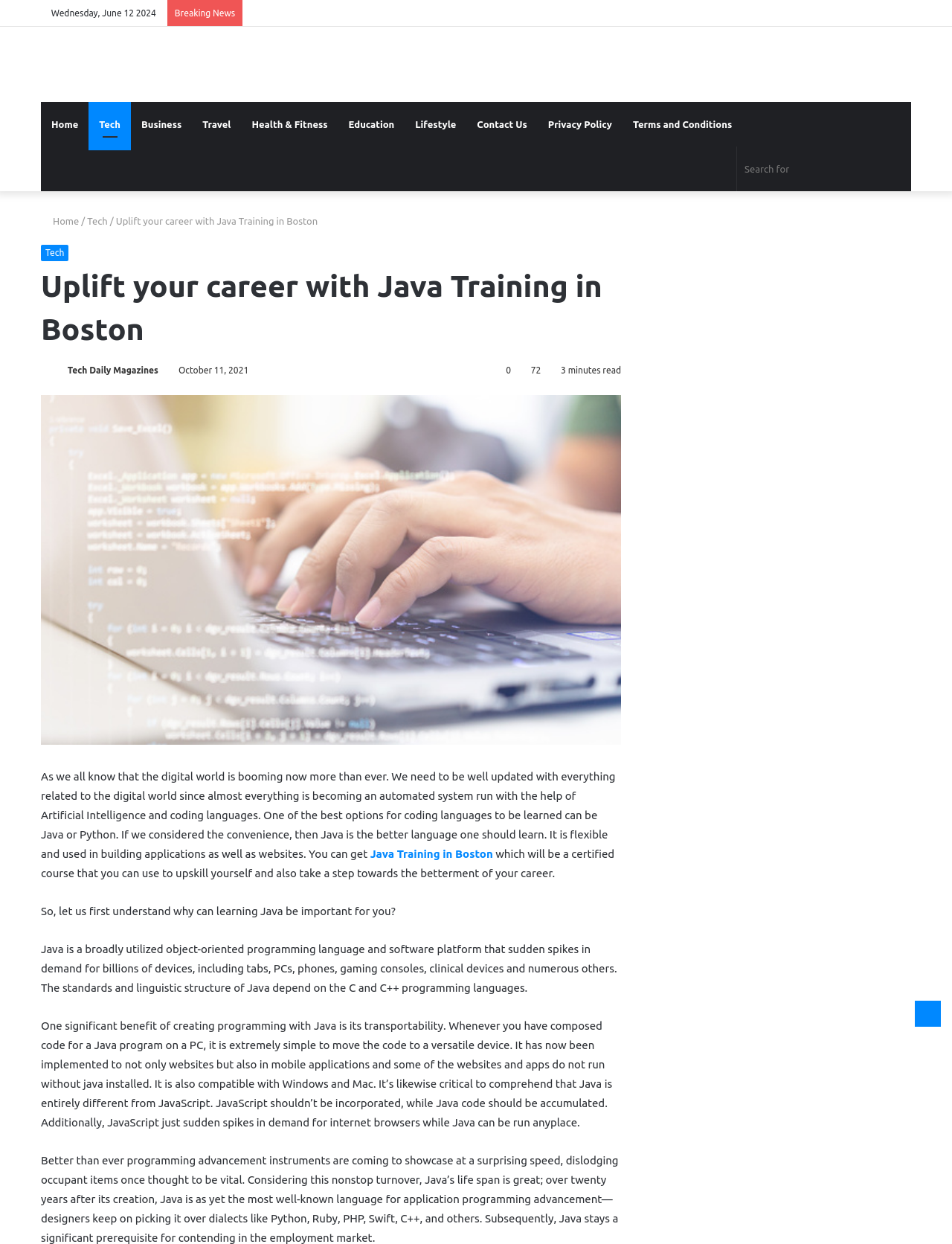Find the bounding box coordinates of the element to click in order to complete this instruction: "Click on the 'Home' link". The bounding box coordinates must be four float numbers between 0 and 1, denoted as [left, top, right, bottom].

[0.043, 0.082, 0.093, 0.118]